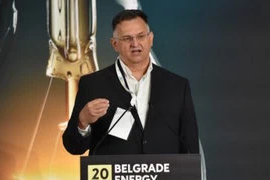Give a one-word or phrase response to the following question: What is the focus of the conference?

Energy themes